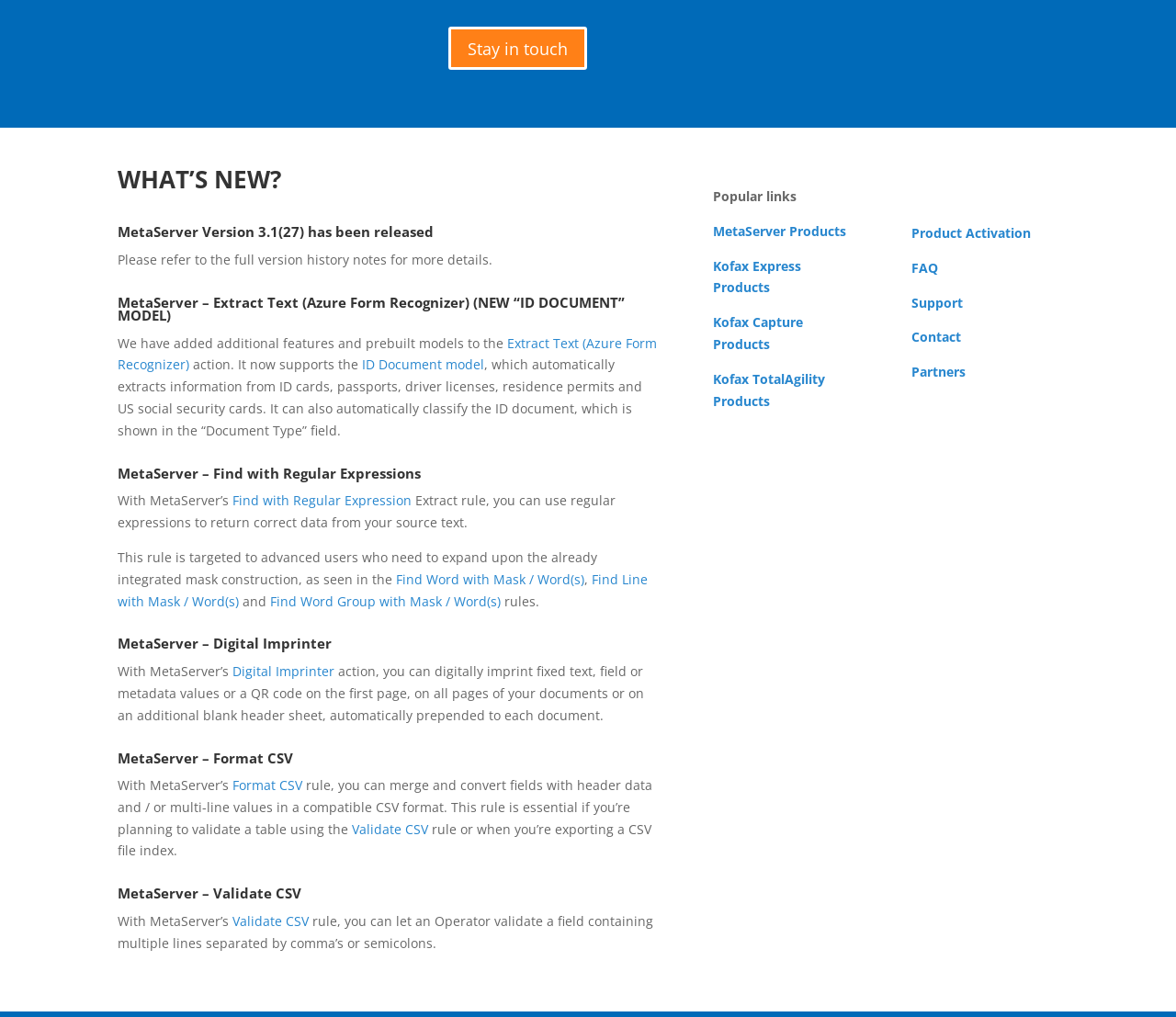What is the purpose of the Digital Imprinter action?
Using the screenshot, give a one-word or short phrase answer.

Digitally imprint text or QR code on documents